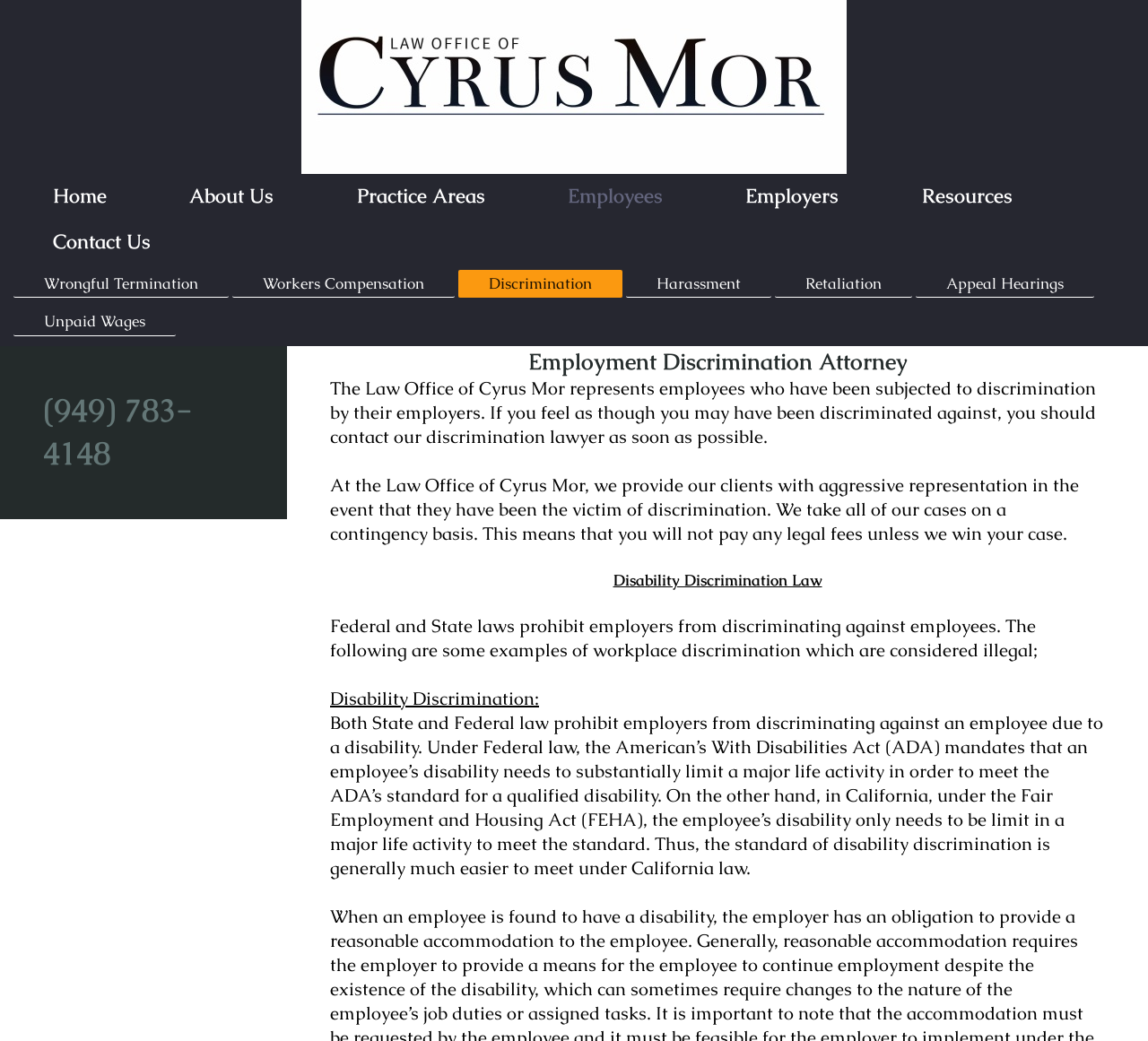Determine the bounding box coordinates of the element that should be clicked to execute the following command: "Contact the office using the phone number".

[0.038, 0.374, 0.212, 0.457]